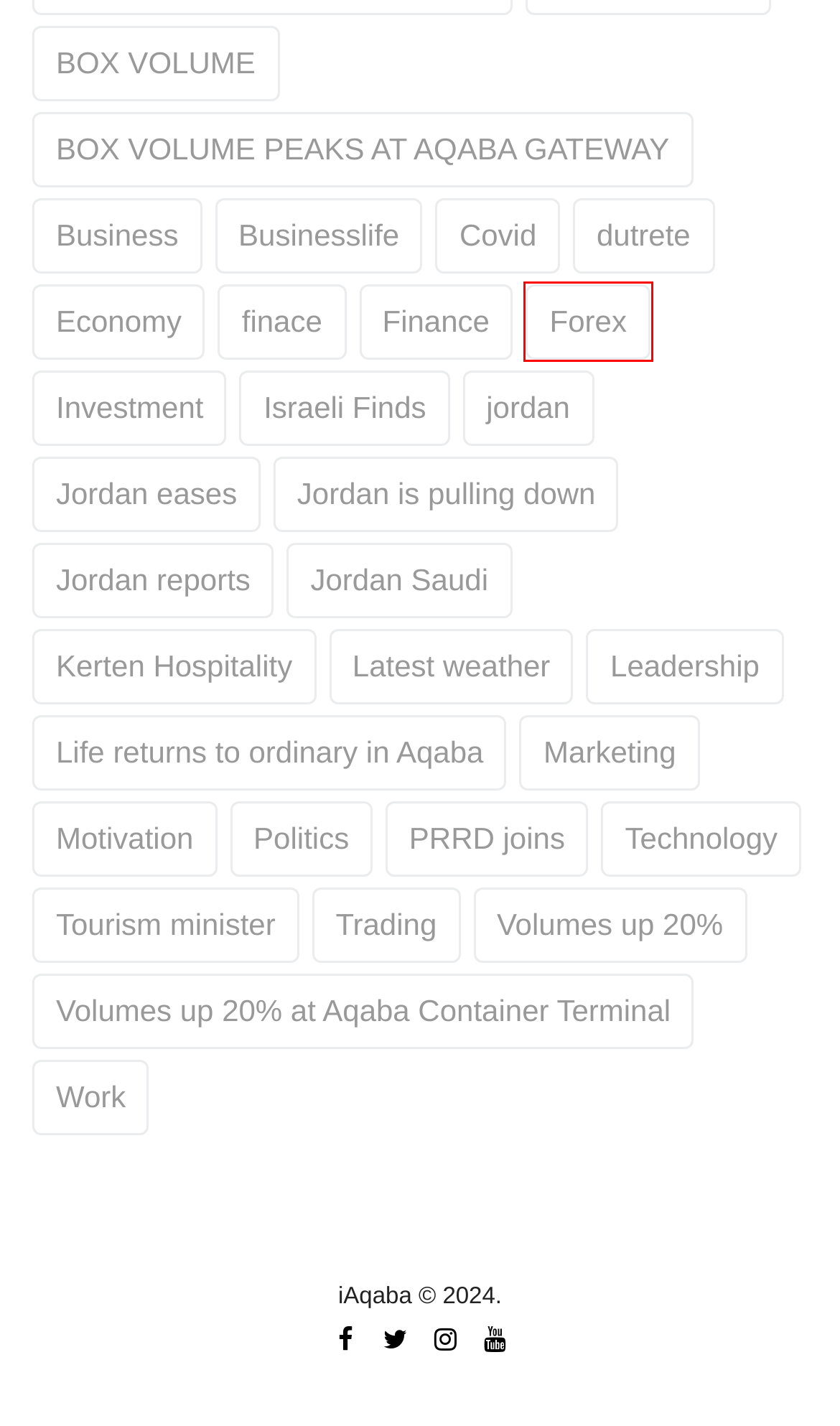You are given a screenshot of a webpage within which there is a red rectangle bounding box. Please choose the best webpage description that matches the new webpage after clicking the selected element in the bounding box. Here are the options:
A. Jordan is pulling down Archives - iAqaba
B. Trading Archives - iAqaba
C. Forex Archives - iAqaba
D. dutrete Archives - iAqaba
E. Motivation Archives - iAqaba
F. Economy Archives - iAqaba
G. Leadership Archives - iAqaba
H. Covid Archives - iAqaba

C